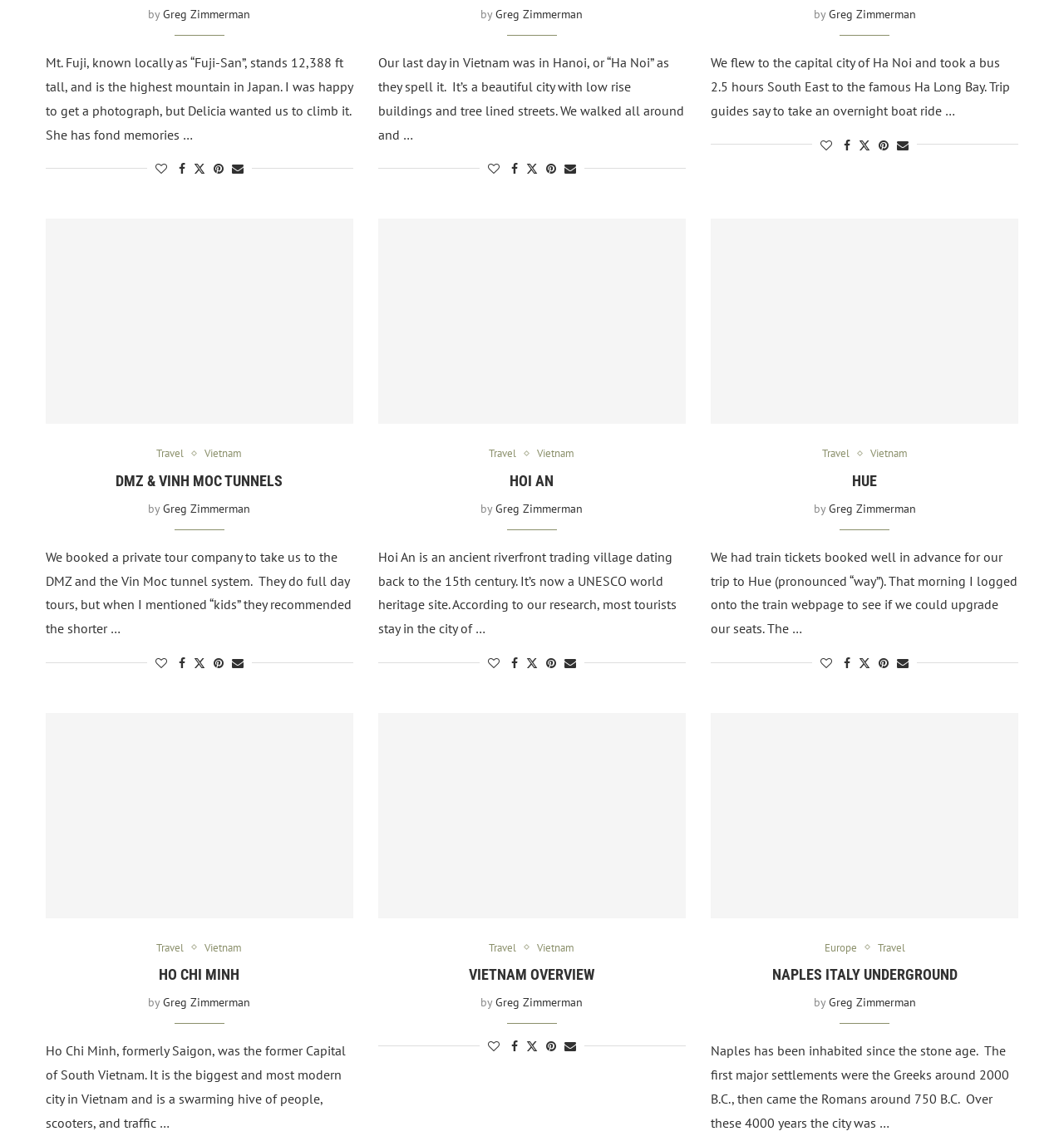Please answer the following question using a single word or phrase: 
What is the highest mountain in Japan?

Mt. Fuji